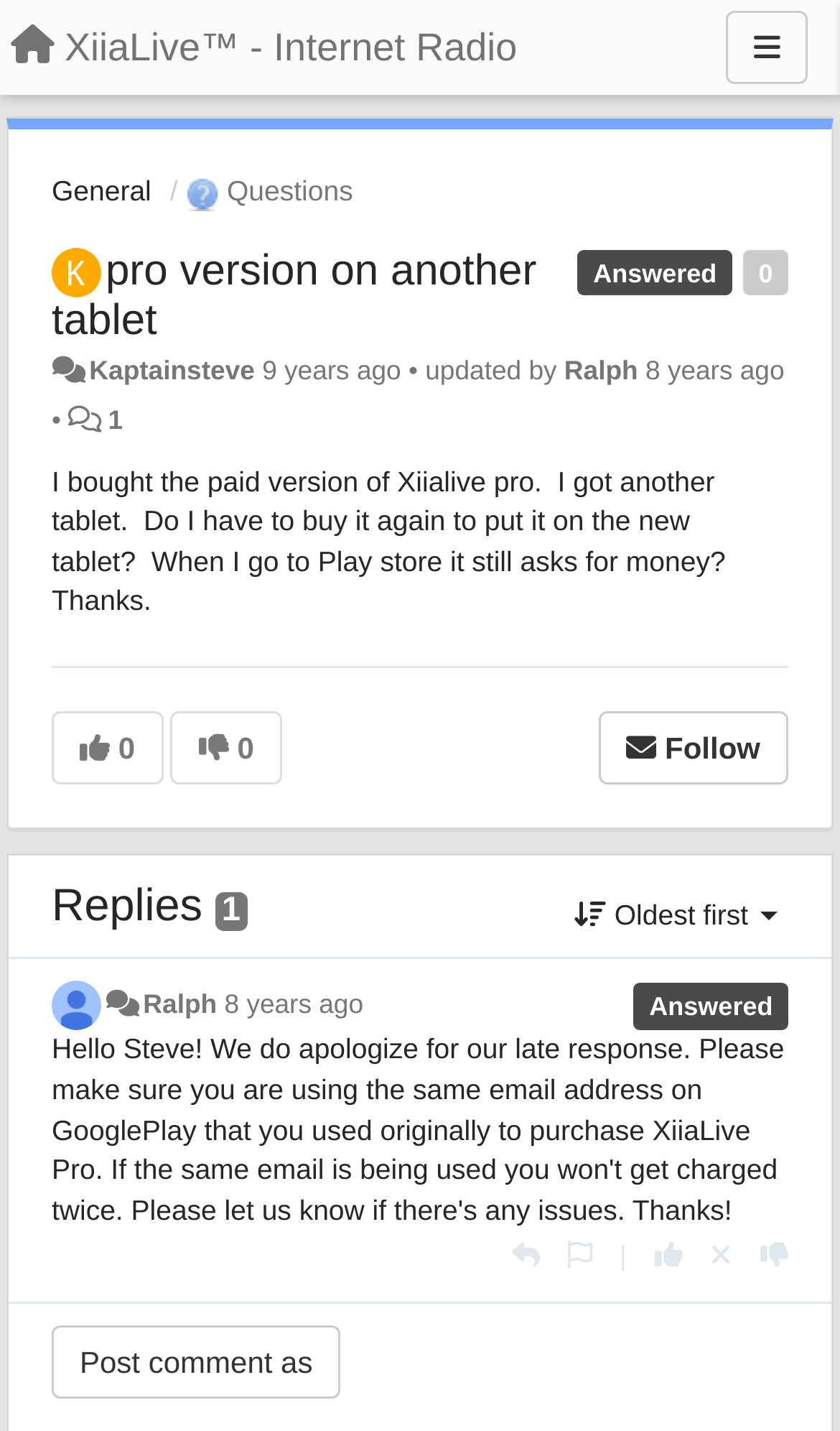Carefully examine the image and provide an in-depth answer to the question: What is the status of the question?

The status of the question is 'Answered', as indicated by the text 'Answered' above the question and the presence of a reply below.